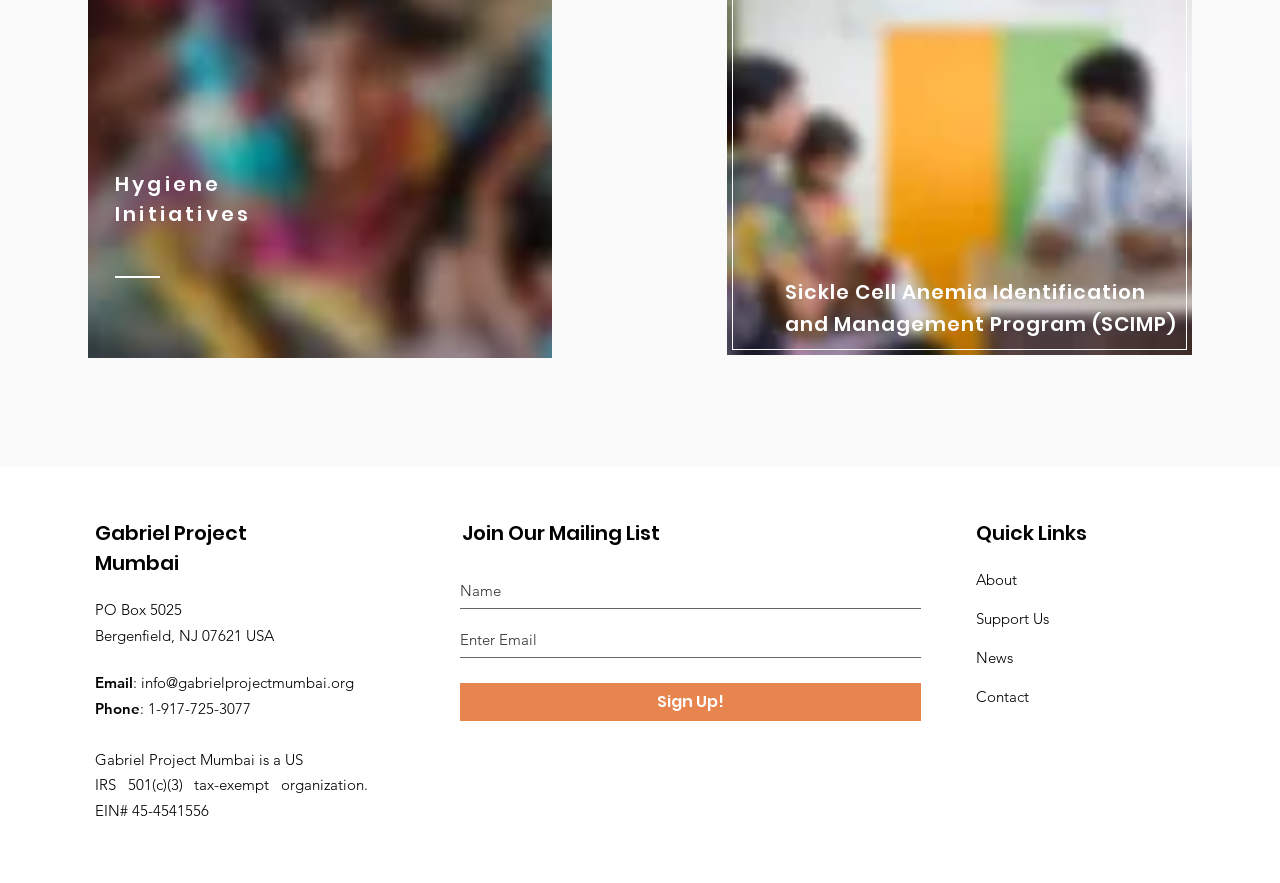Locate the bounding box coordinates of the clickable area to execute the instruction: "Contact Gabriel Project Mumbai". Provide the coordinates as four float numbers between 0 and 1, represented as [left, top, right, bottom].

[0.762, 0.778, 0.804, 0.8]